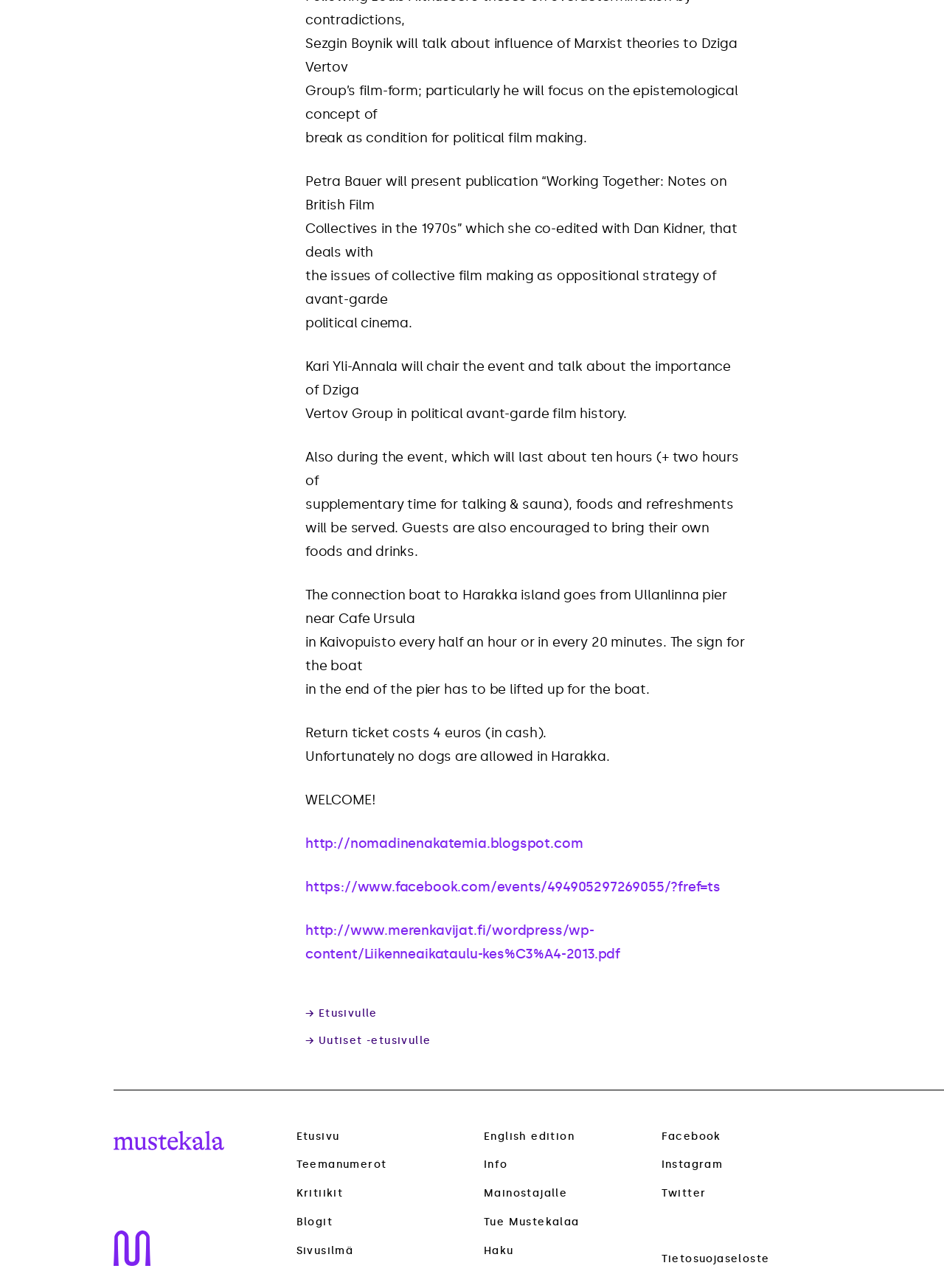Who will talk about the influence of Marxist theories?
Please respond to the question with a detailed and thorough explanation.

The answer can be found in the first StaticText element, which states 'Sezgin Boynik will talk about influence of Marxist theories to Dziga Vertov'.